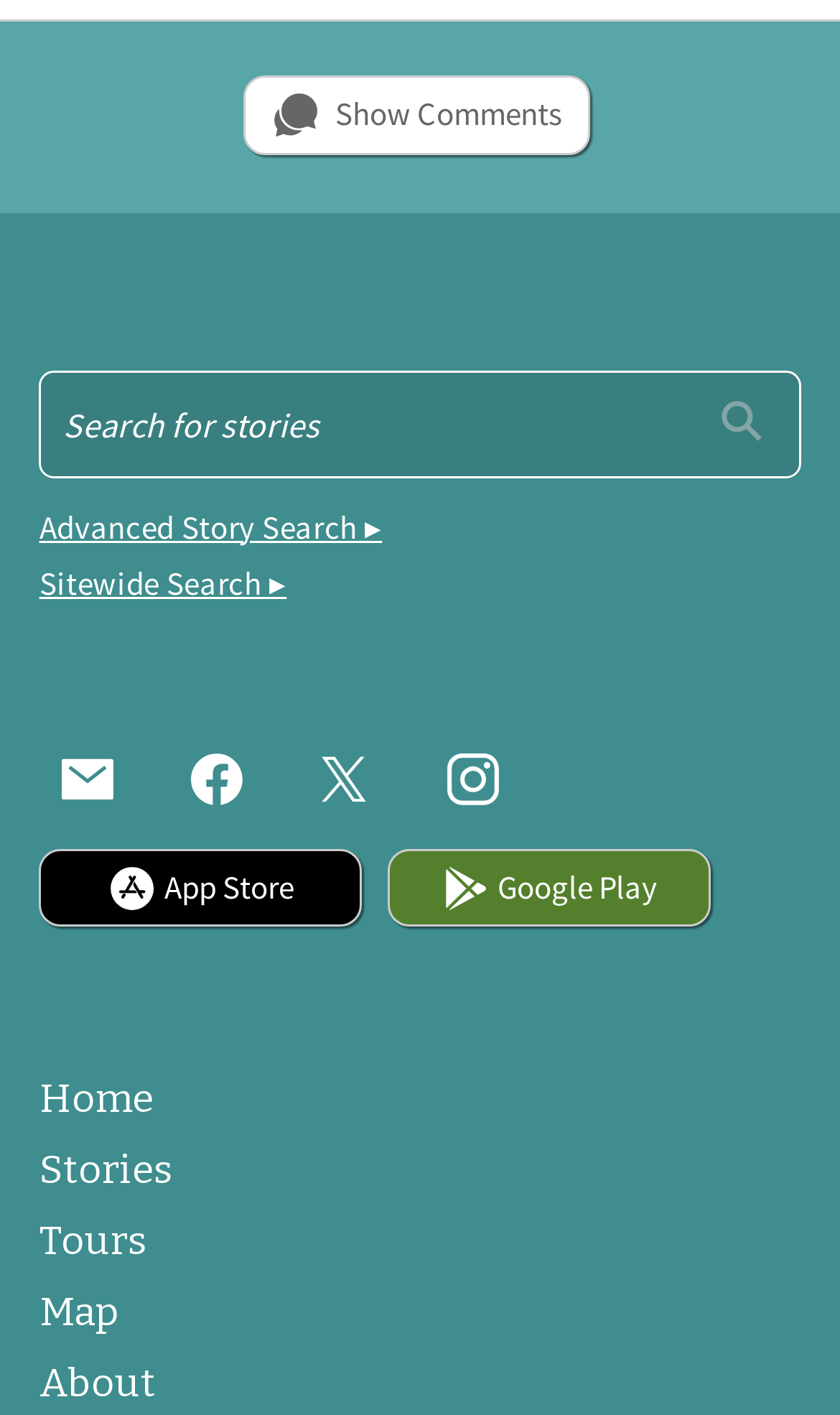How many social media links are there?
Using the image, respond with a single word or phrase.

5